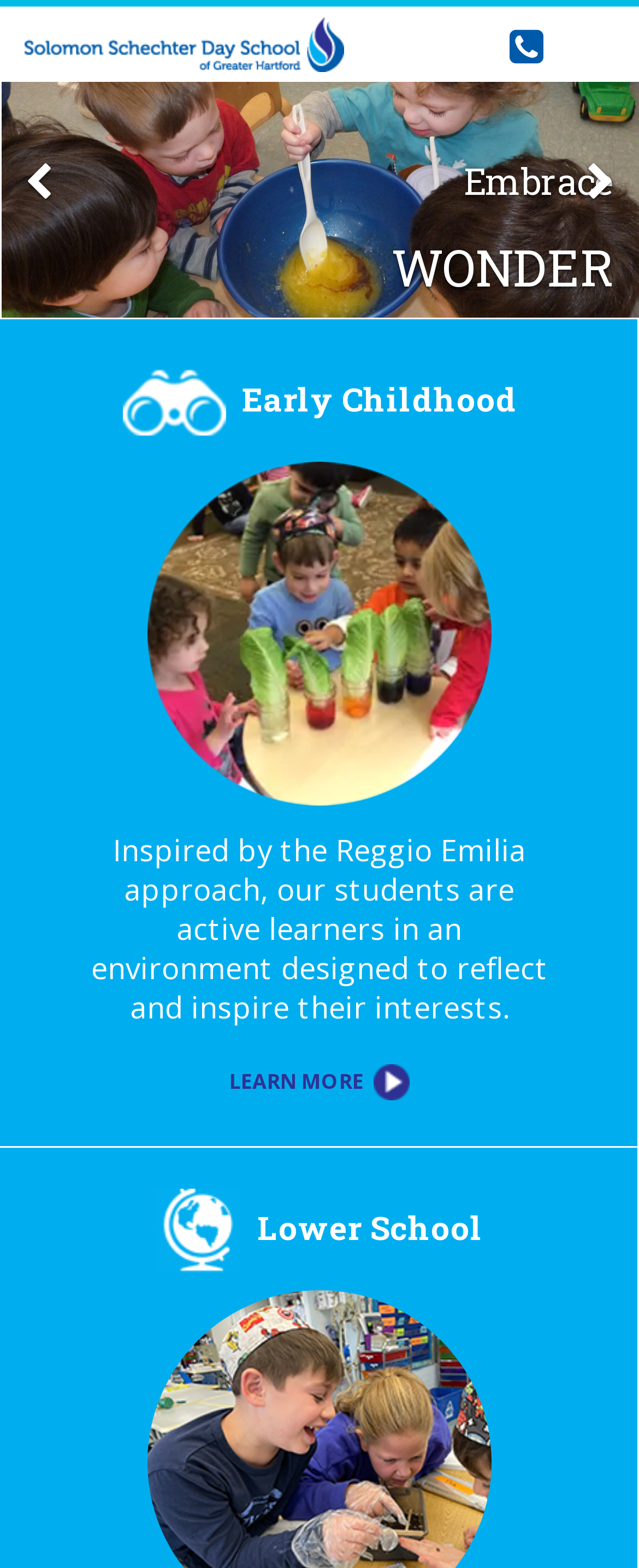What is the purpose of the 'LEARN MORE' button?
Based on the visual, give a brief answer using one word or a short phrase.

To learn more about the school